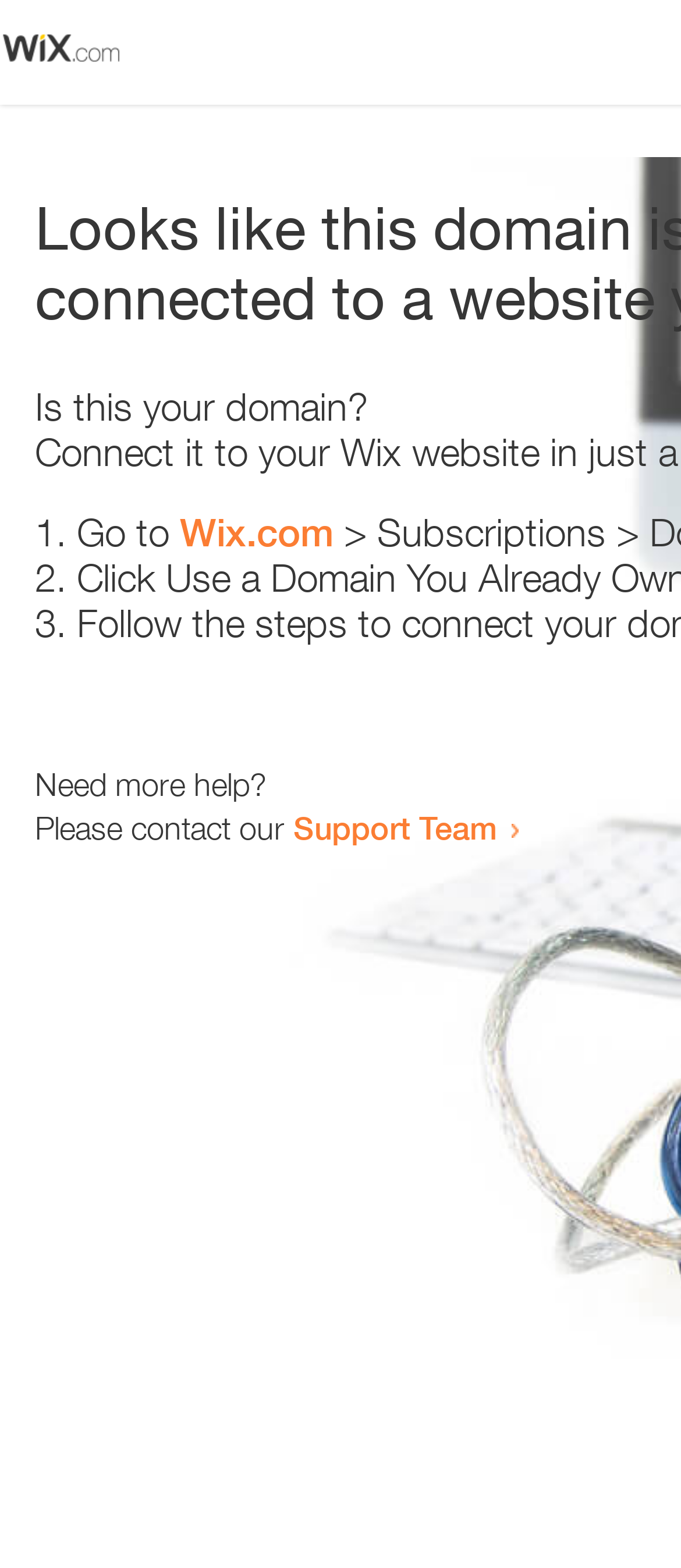How many text elements are present?
Give a single word or phrase answer based on the content of the image.

5